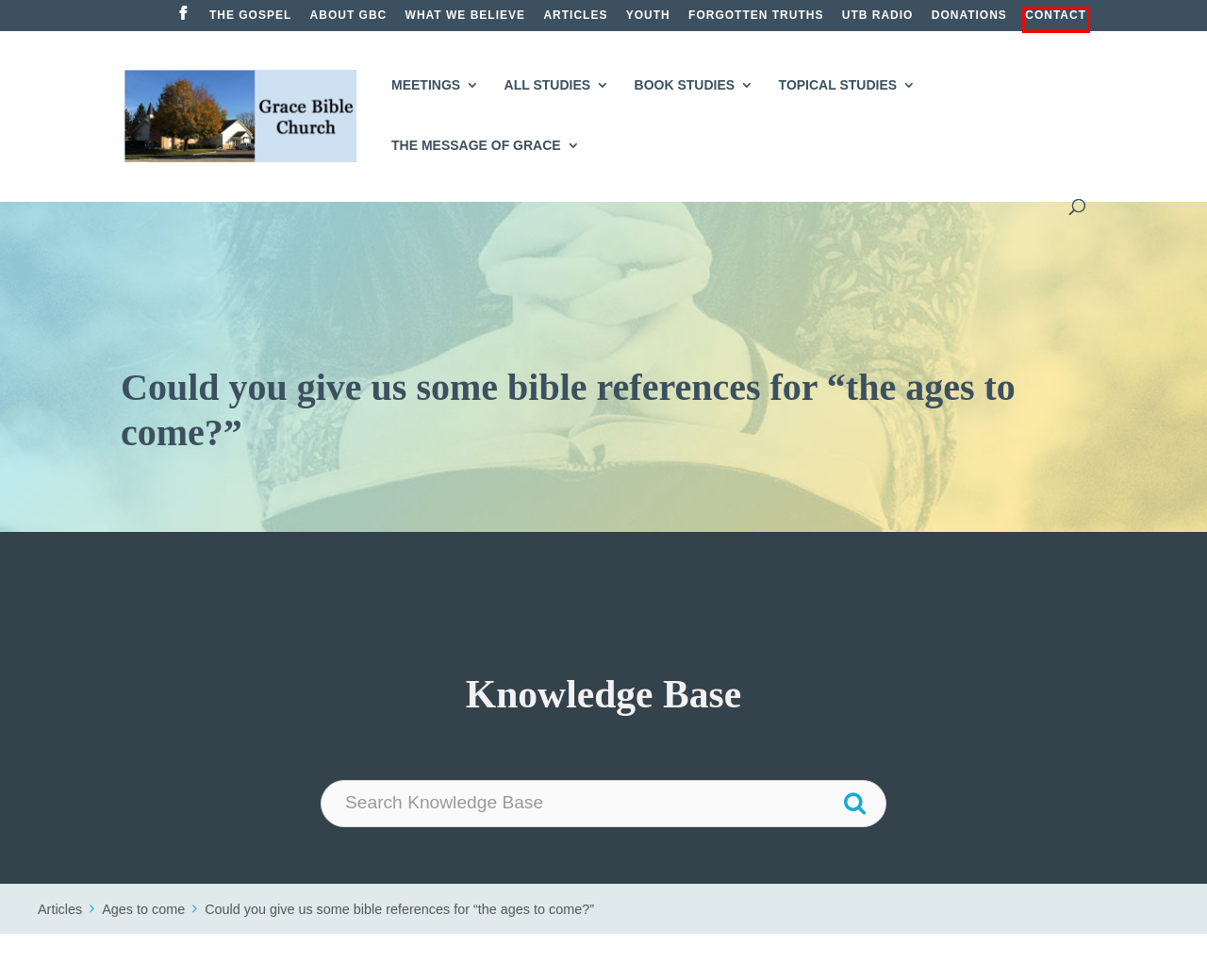A screenshot of a webpage is given, featuring a red bounding box around a UI element. Please choose the webpage description that best aligns with the new webpage after clicking the element in the bounding box. These are the descriptions:
A. Ages to come Archives | Grace Bible Church - Warren, MI
B. Youth | Grace Bible Church - Warren, MI
C. Contact | Grace Bible Church - Warren, MI
D. Grace Bible Church - Warren, MI
E. Book Studies | Grace Bible Church - Warren, MI
F. All Studies | Grace Bible Church - Warren, MI
G. About GBC | Grace Bible Church - Warren, MI
H. The Message of Grace | Grace Bible Church - Warren, MI

C